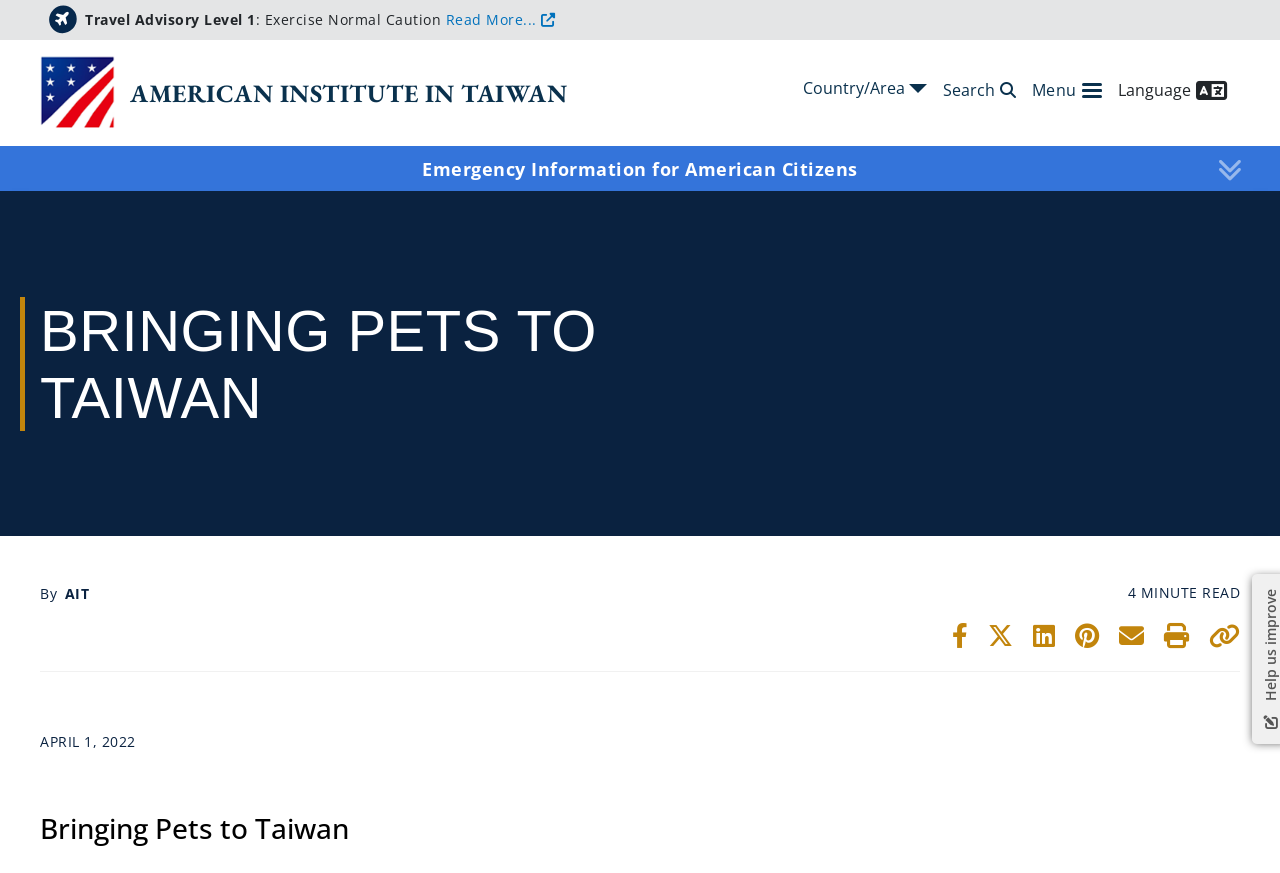Identify and provide the text of the main header on the webpage.

AMERICAN INSTITUTE IN TAIWAN